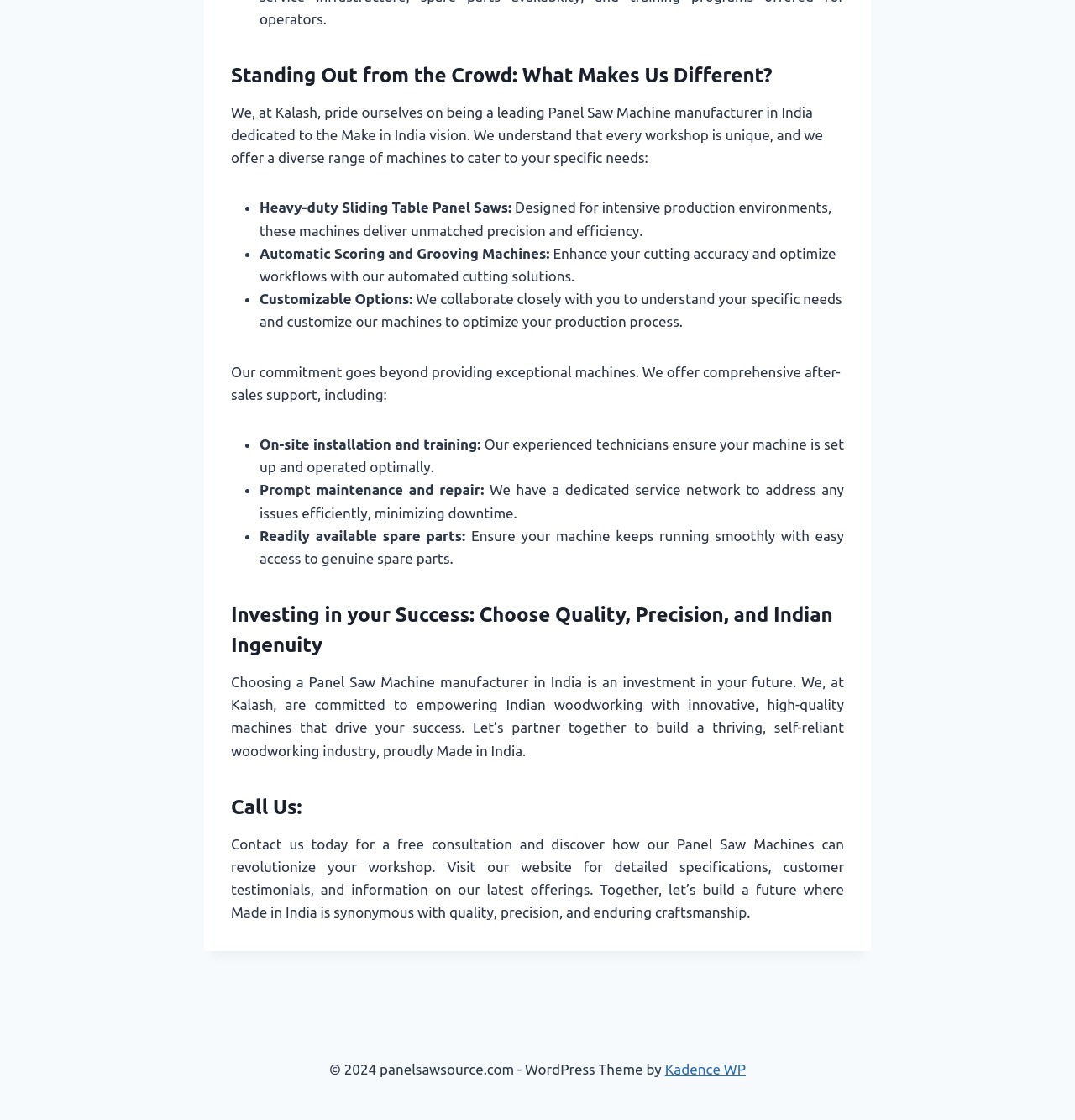What kind of support does Kalash offer?
Deliver a detailed and extensive answer to the question.

According to the webpage, Kalash offers comprehensive after-sales support, including on-site installation and training, prompt maintenance and repair, and readily available spare parts.